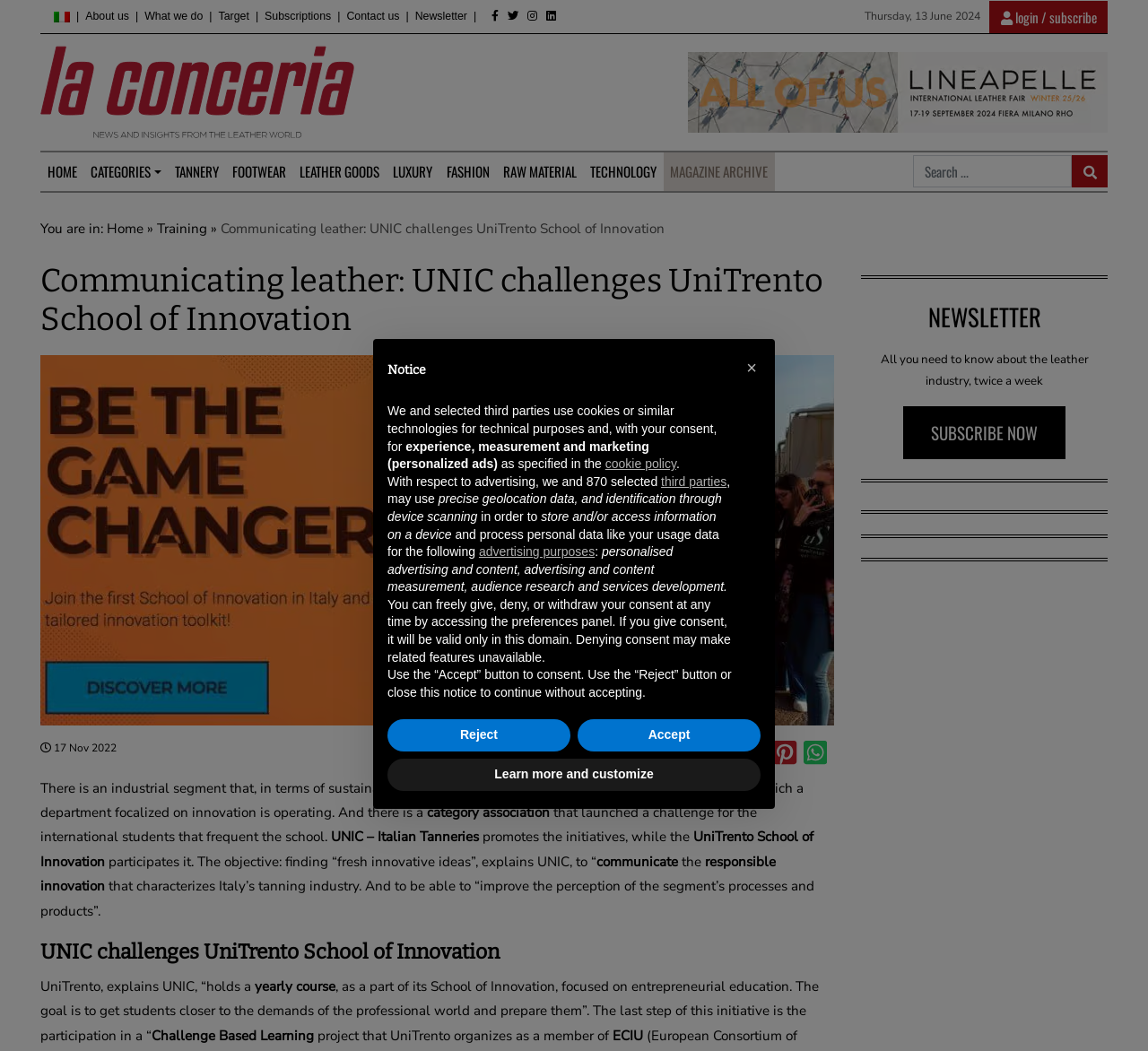Determine the bounding box coordinates for the element that should be clicked to follow this instruction: "Subscribe to the newsletter". The coordinates should be given as four float numbers between 0 and 1, in the format [left, top, right, bottom].

[0.811, 0.399, 0.904, 0.424]